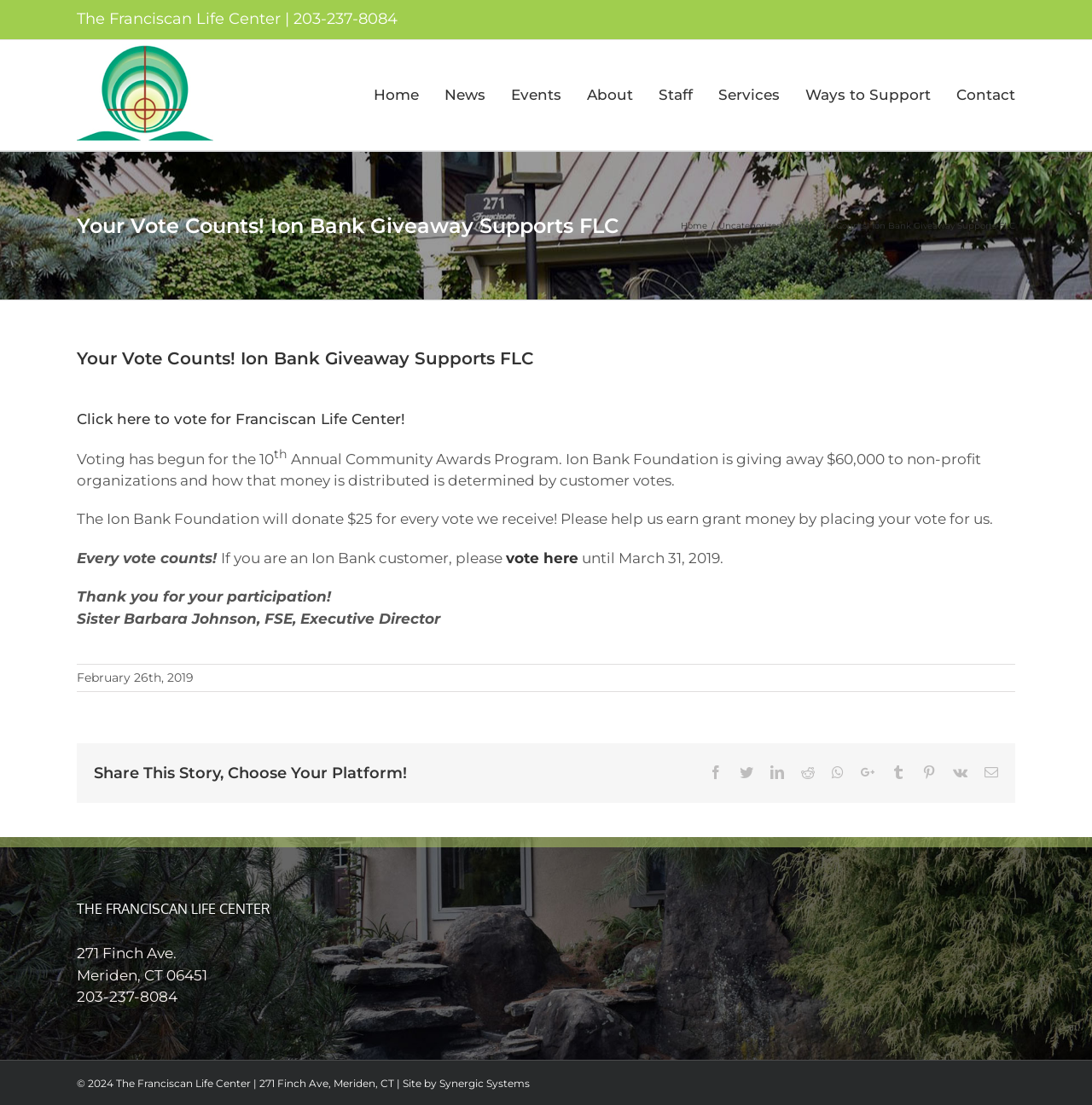Where is the Franciscan Life Center located?
Identify the answer in the screenshot and reply with a single word or phrase.

Meriden, CT